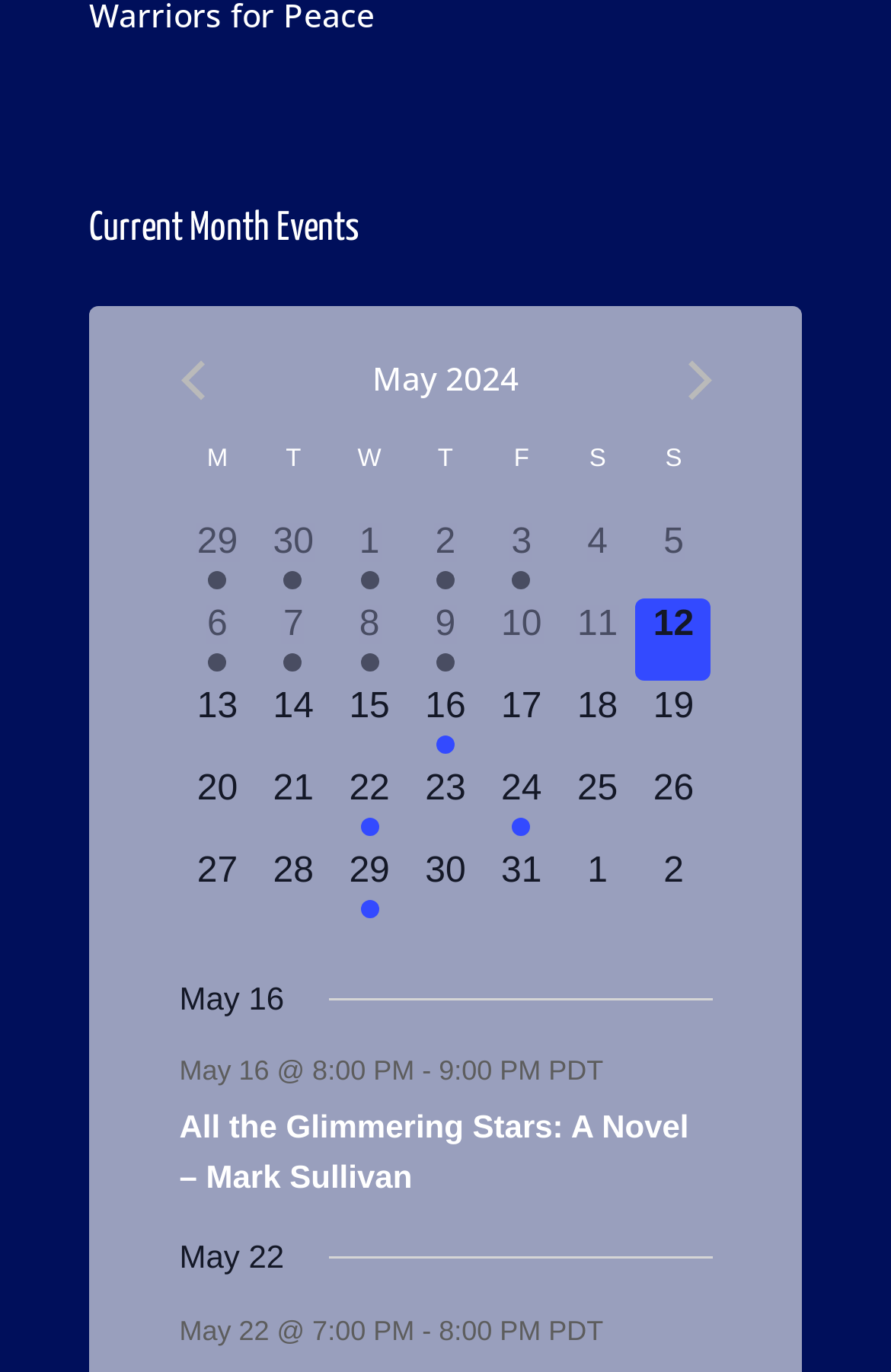Please mark the clickable region by giving the bounding box coordinates needed to complete this instruction: "Read about Quantum Spirituality event".

[0.201, 0.376, 0.287, 0.436]